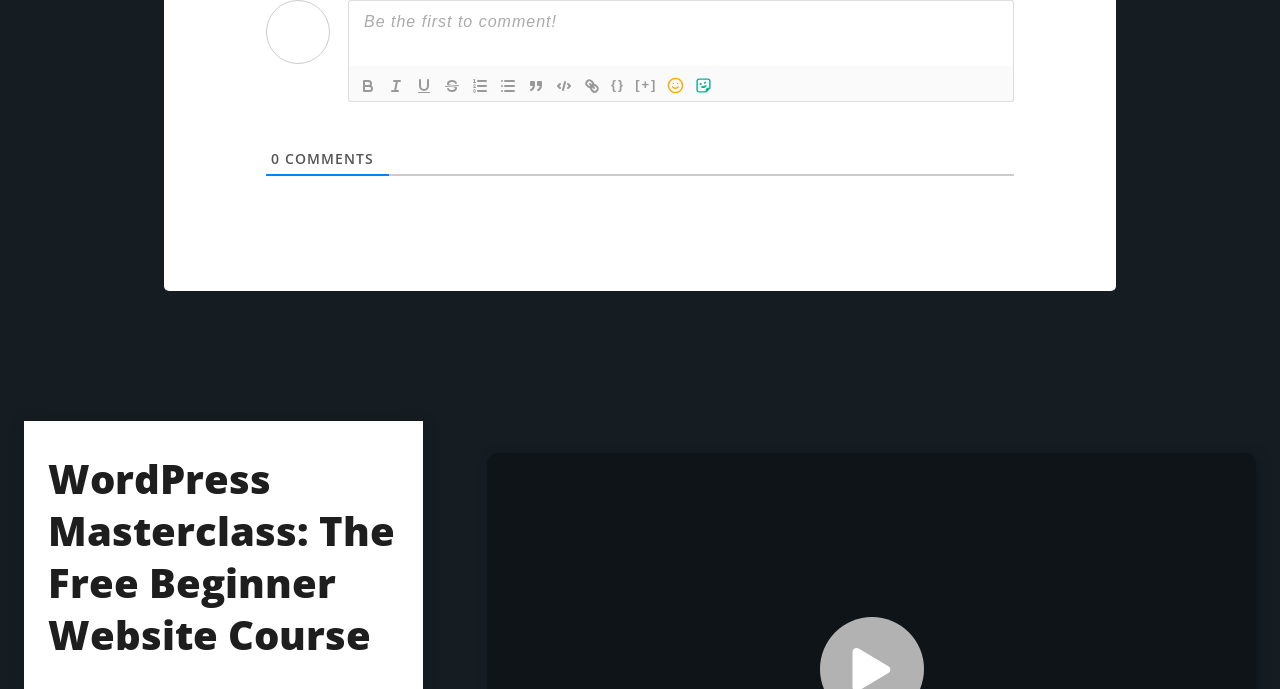Determine the bounding box coordinates for the area that should be clicked to carry out the following instruction: "View comments".

[0.219, 0.216, 0.292, 0.243]